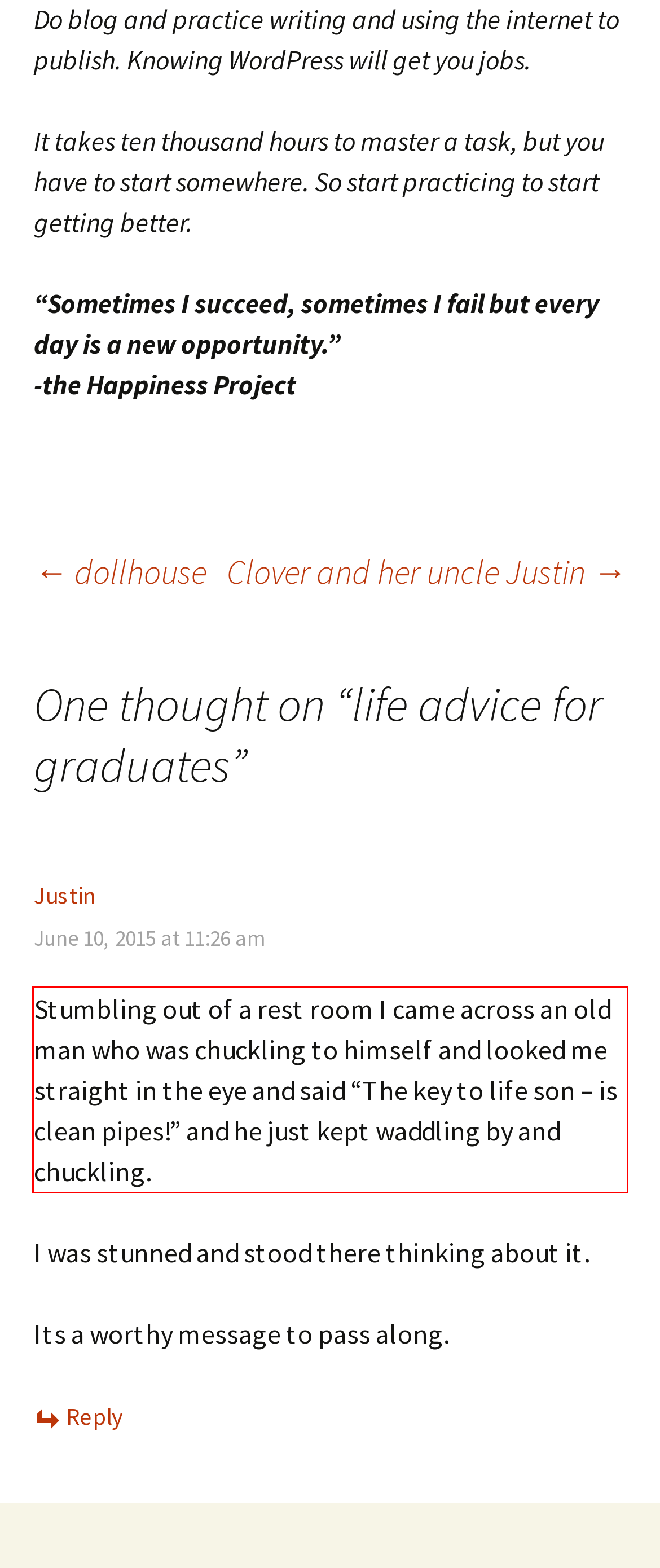Please analyze the screenshot of a webpage and extract the text content within the red bounding box using OCR.

Stumbling out of a rest room I came across an old man who was chuckling to himself and looked me straight in the eye and said “The key to life son – is clean pipes!” and he just kept waddling by and chuckling.